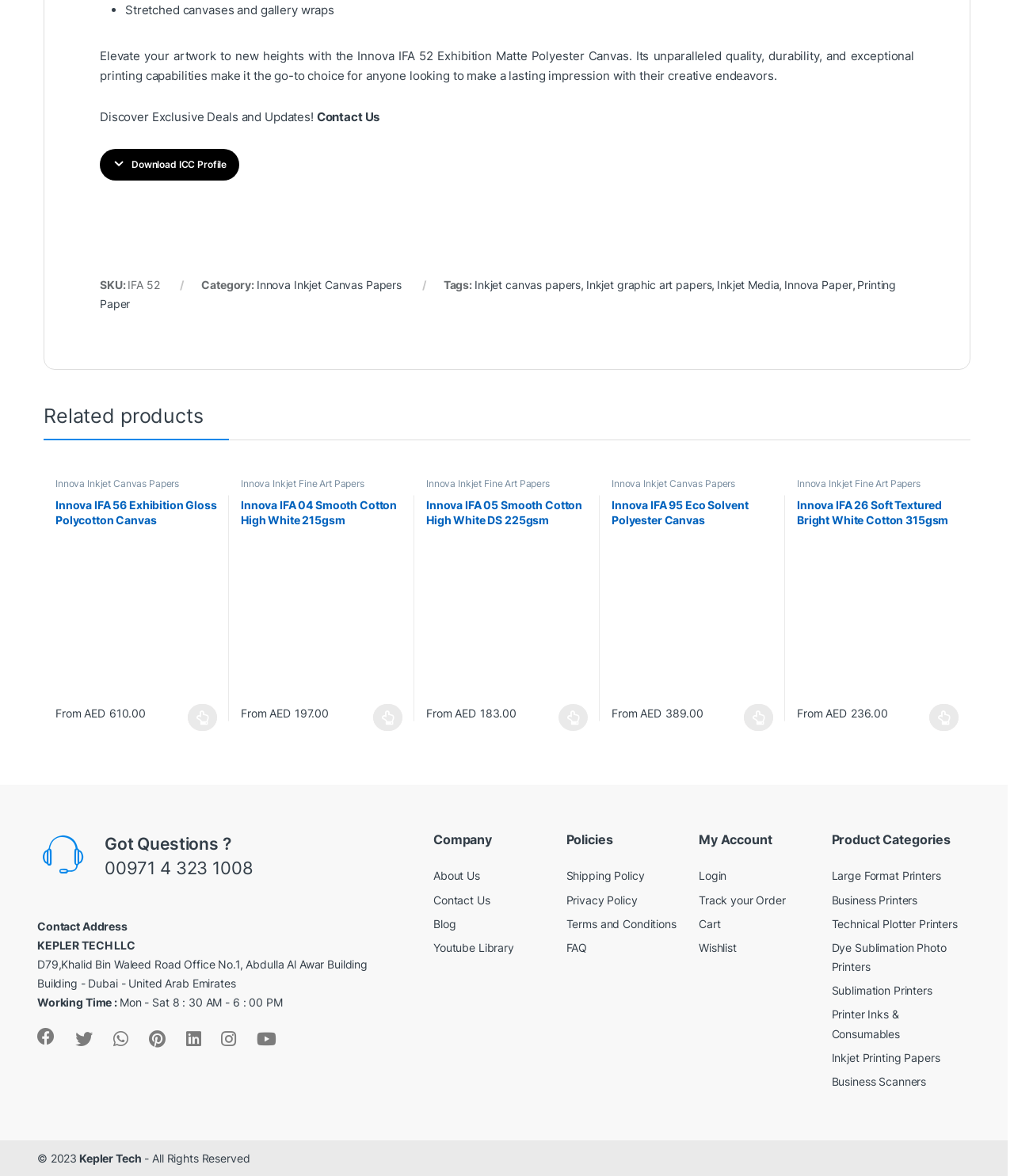Please identify the coordinates of the bounding box that should be clicked to fulfill this instruction: "Download ICC Profile".

[0.098, 0.127, 0.236, 0.153]